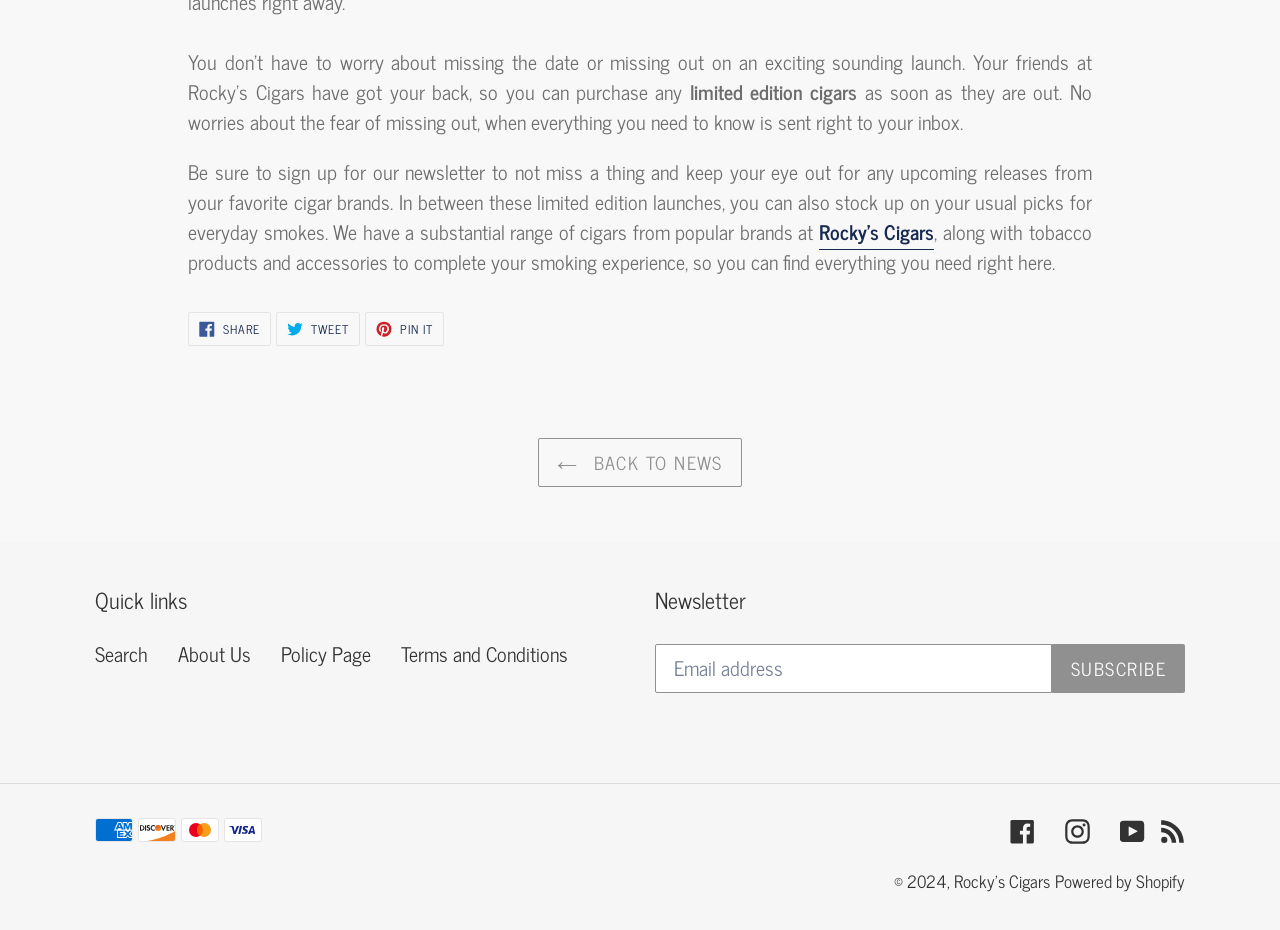Please give a short response to the question using one word or a phrase:
What is the main topic of this webpage?

Cigars